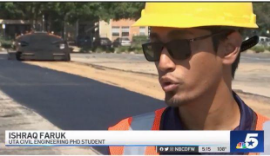What is the color of Ishraq Faruk's hard hat?
Look at the image and respond with a one-word or short phrase answer.

Yellow